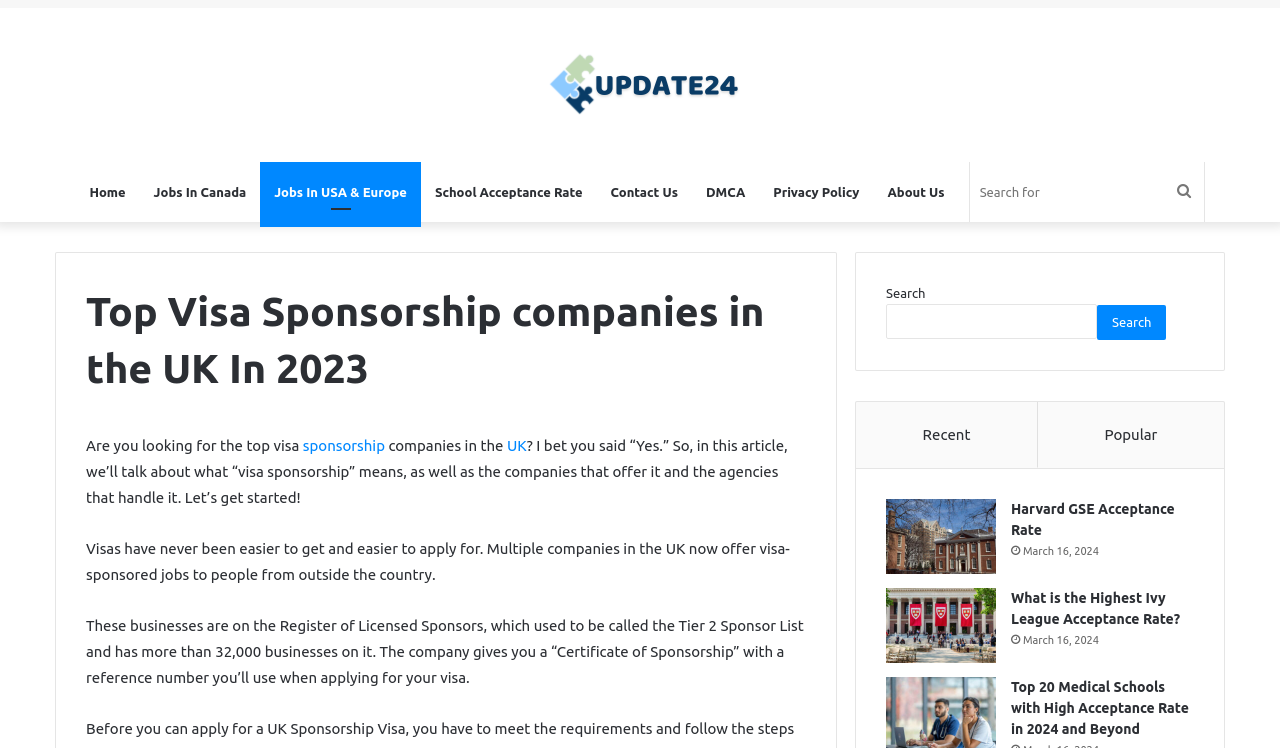What is a 'Certificate of Sponsorship'?
Please give a detailed answer to the question using the information shown in the image.

Based on the webpage's content, a 'Certificate of Sponsorship' is a document provided by a company to an individual, which includes a reference number that the individual will use when applying for their visa, as explained in the sentence 'The company gives you a “Certificate of Sponsorship” with a reference number you’ll use when applying for your visa.'